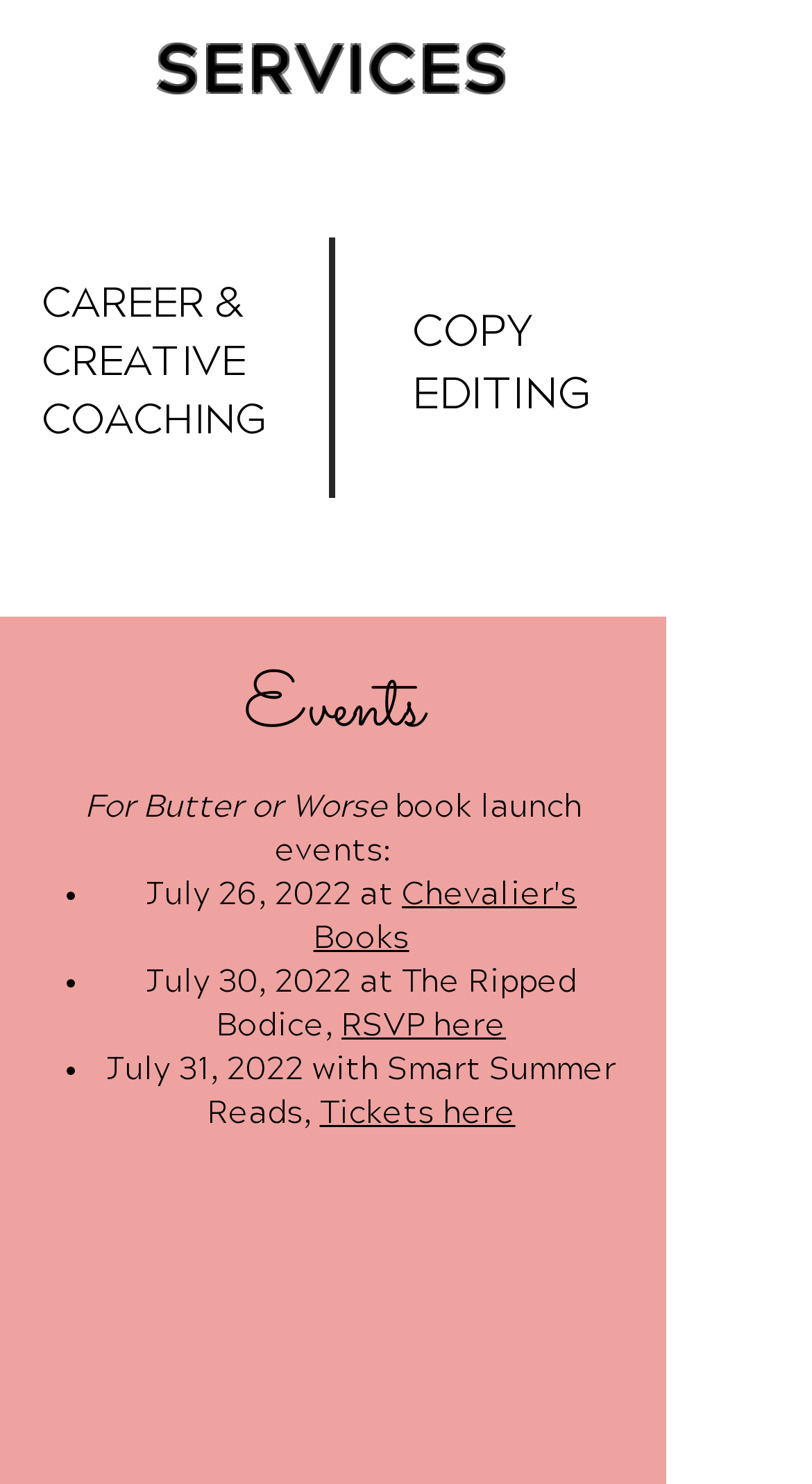What is the purpose of the 'RSVP here' link?
Using the image as a reference, deliver a detailed and thorough answer to the question.

The 'RSVP here' link is likely for users to register or RSVP for the book launch event on July 30, 2022 at The Ripped Bodice, as indicated by the context of the event listing.